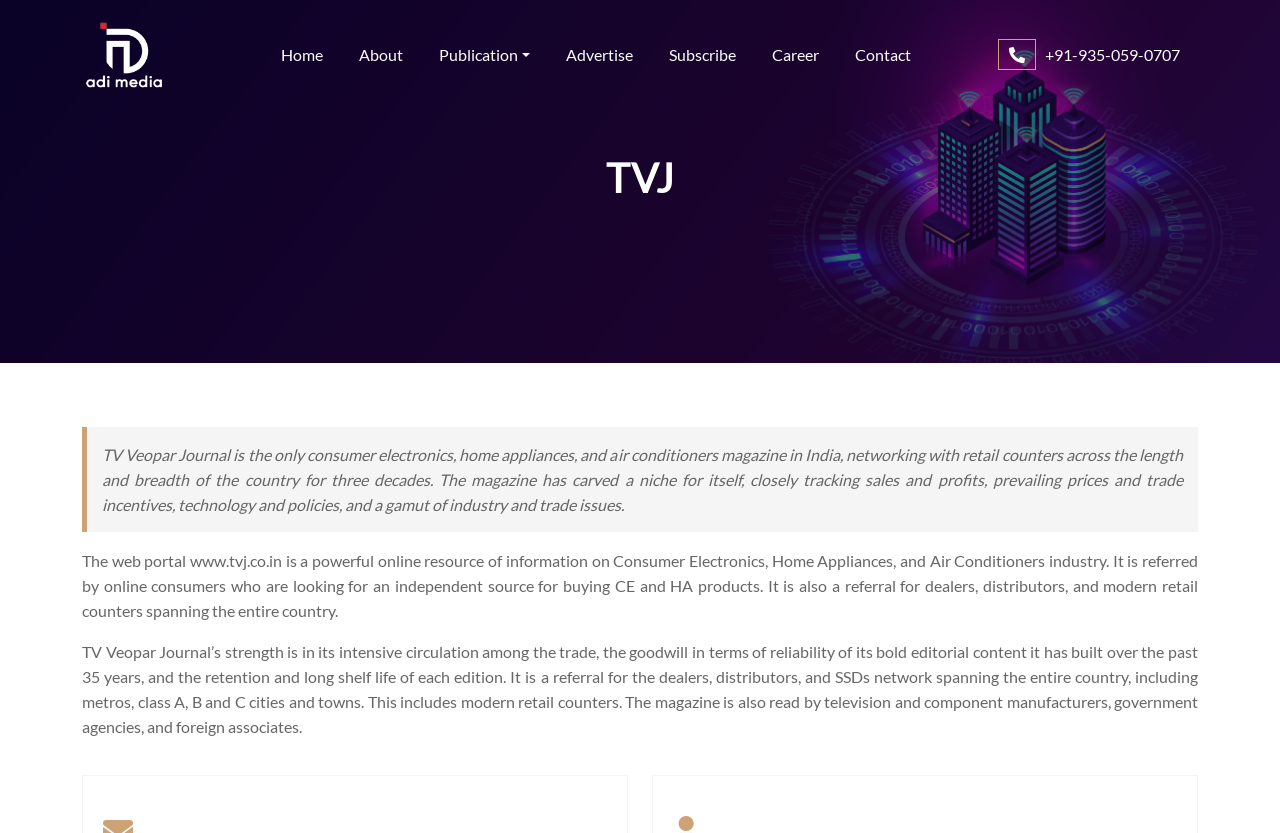Please find the bounding box coordinates of the section that needs to be clicked to achieve this instruction: "Click the About link".

[0.274, 0.042, 0.321, 0.09]